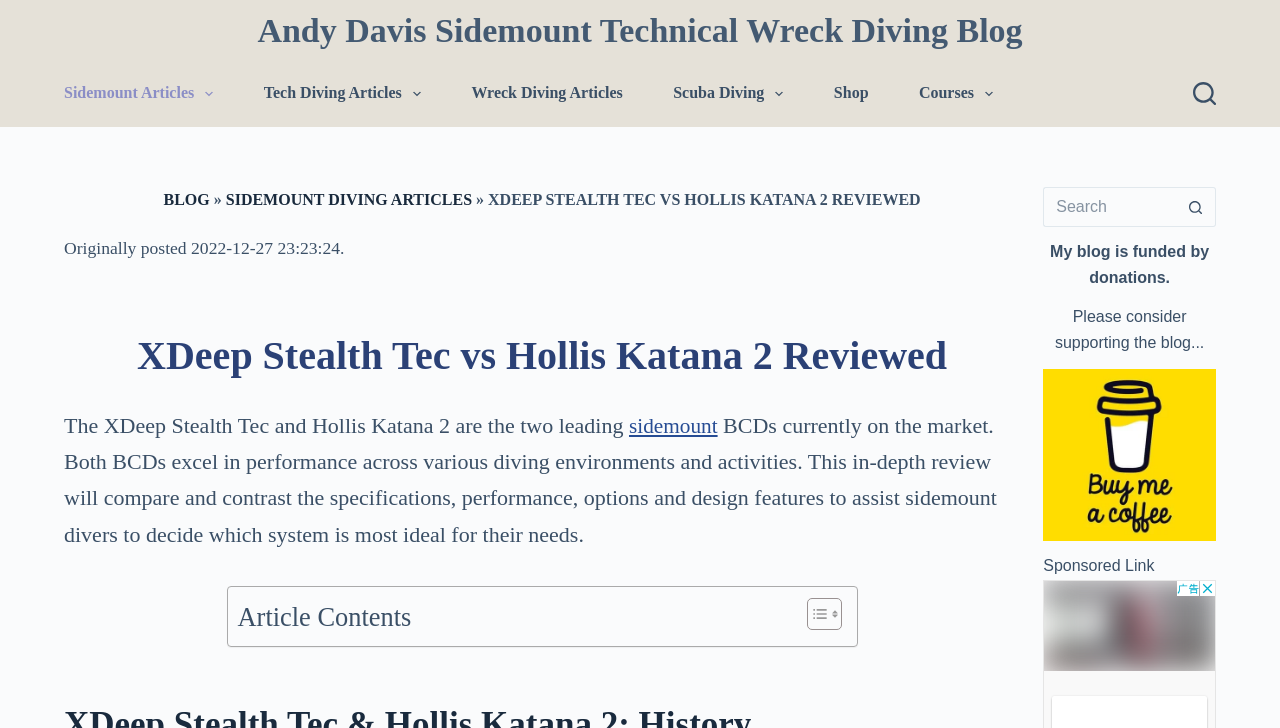Give a detailed account of the webpage, highlighting key information.

This webpage is a review and comparison of the XDeep Stealth Tec and Hollis Katana 2 sidemount BCD systems. At the top, there is a navigation menu with several options, including "Sidemount Articles", "Tech Diving Articles", "Wreck Diving Articles", "Scuba Diving", "Shop", and "Courses". Each of these options has a corresponding image.

Below the navigation menu, there is a search button and a header section with links to the blog and sidemount diving articles. The main title of the webpage, "XDeep Stealth Tec vs Hollis Katana 2 Reviewed", is prominently displayed.

The main content of the webpage is a detailed review of the two BCD systems, which includes a comparison of their specifications, performance, options, and design features. The review is divided into sections, with headings and paragraphs of text. There are also images and links throughout the review.

On the right side of the webpage, there is a table of contents with links to different sections of the review. Below the table of contents, there is a search box and a button to toggle the table of contents.

At the bottom of the webpage, there is a section with a message about the blog being funded by donations and a request to consider supporting the blog. There is also a sponsored link and a figure with a link.

Overall, the webpage is well-organized and easy to navigate, with a clear and detailed review of the two BCD systems.